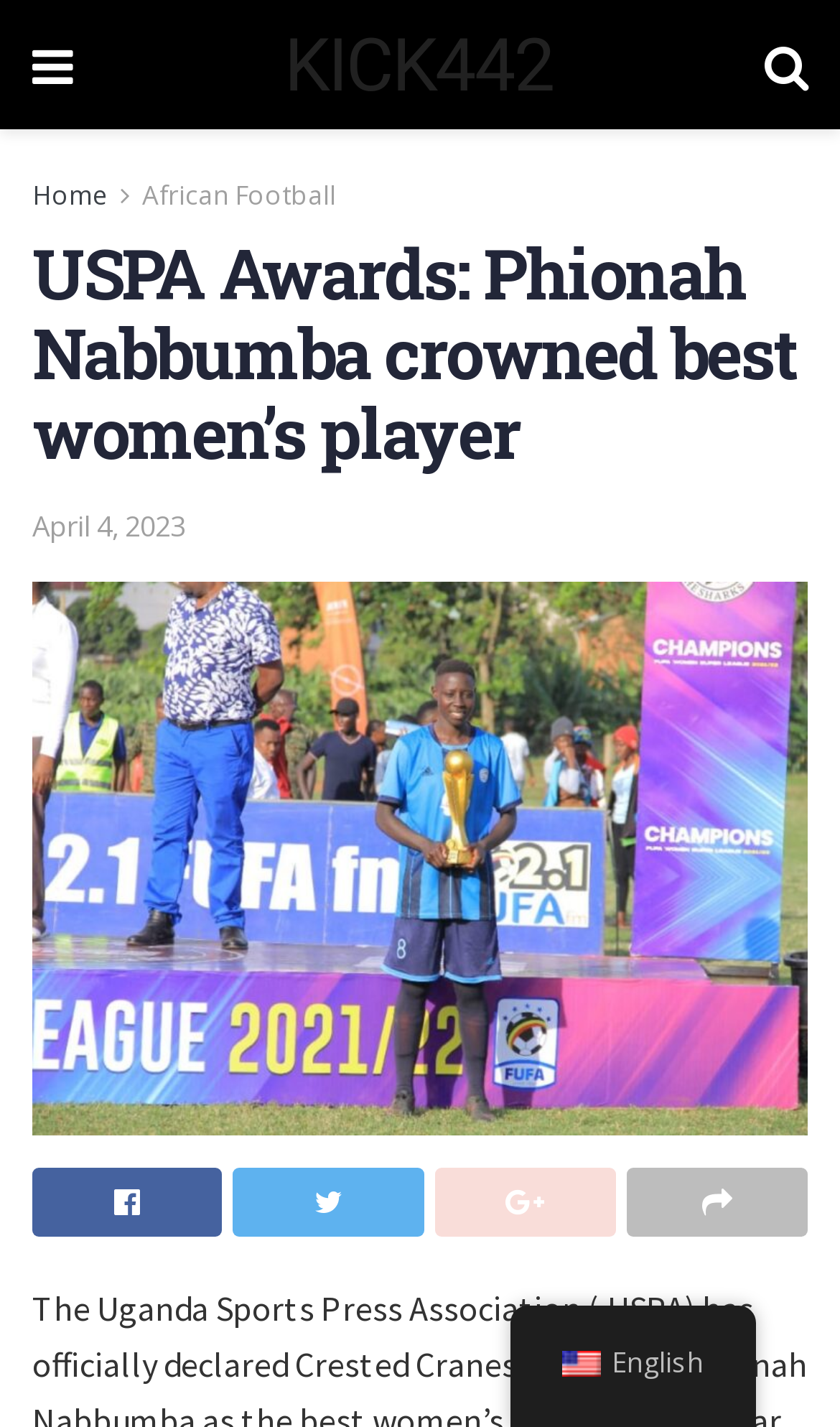Please provide a brief answer to the question using only one word or phrase: 
How many social media links are available?

4